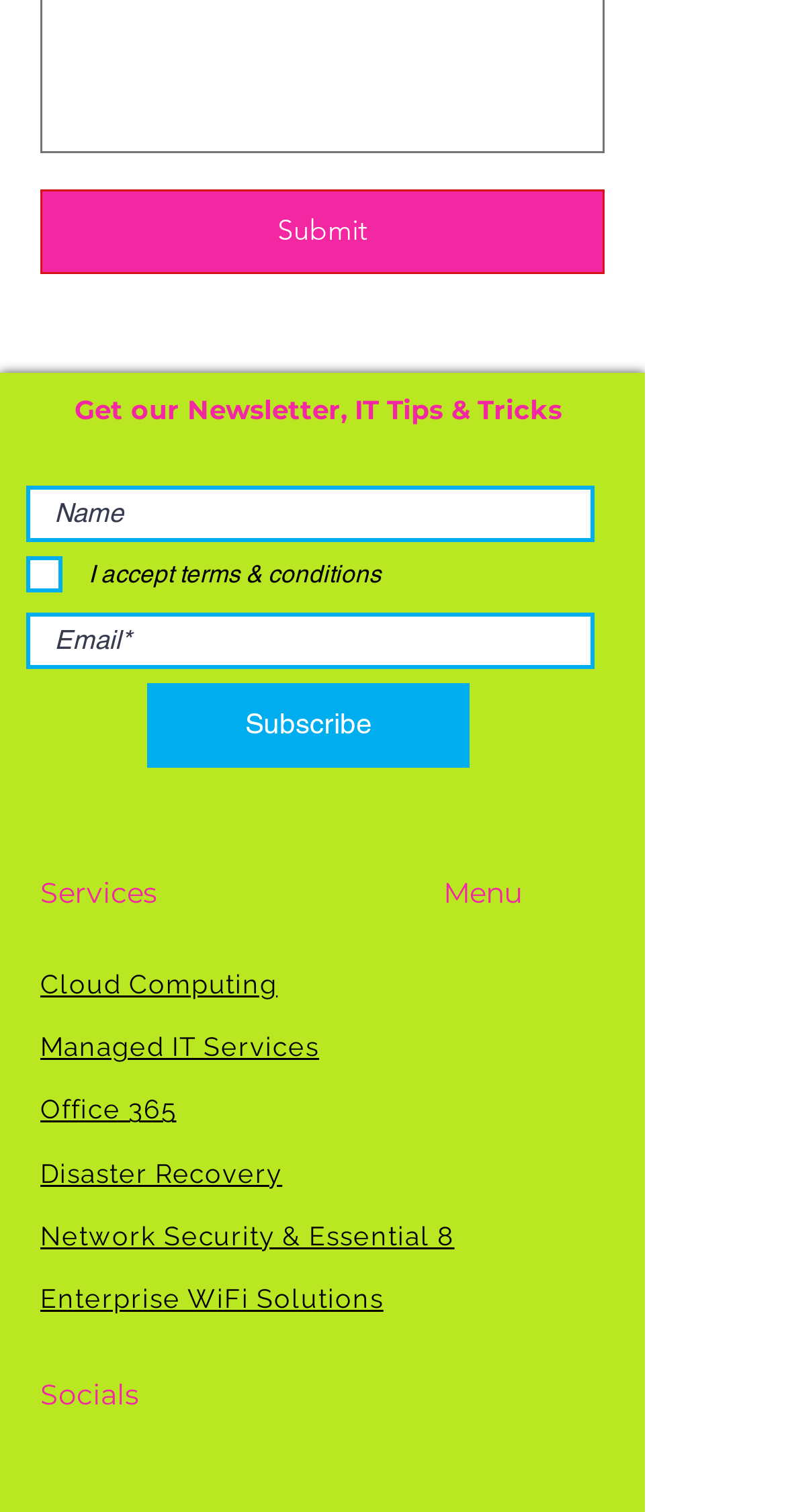Identify the bounding box coordinates of the clickable section necessary to follow the following instruction: "Input your email". The coordinates should be presented as four float numbers from 0 to 1, i.e., [left, top, right, bottom].

[0.033, 0.405, 0.756, 0.443]